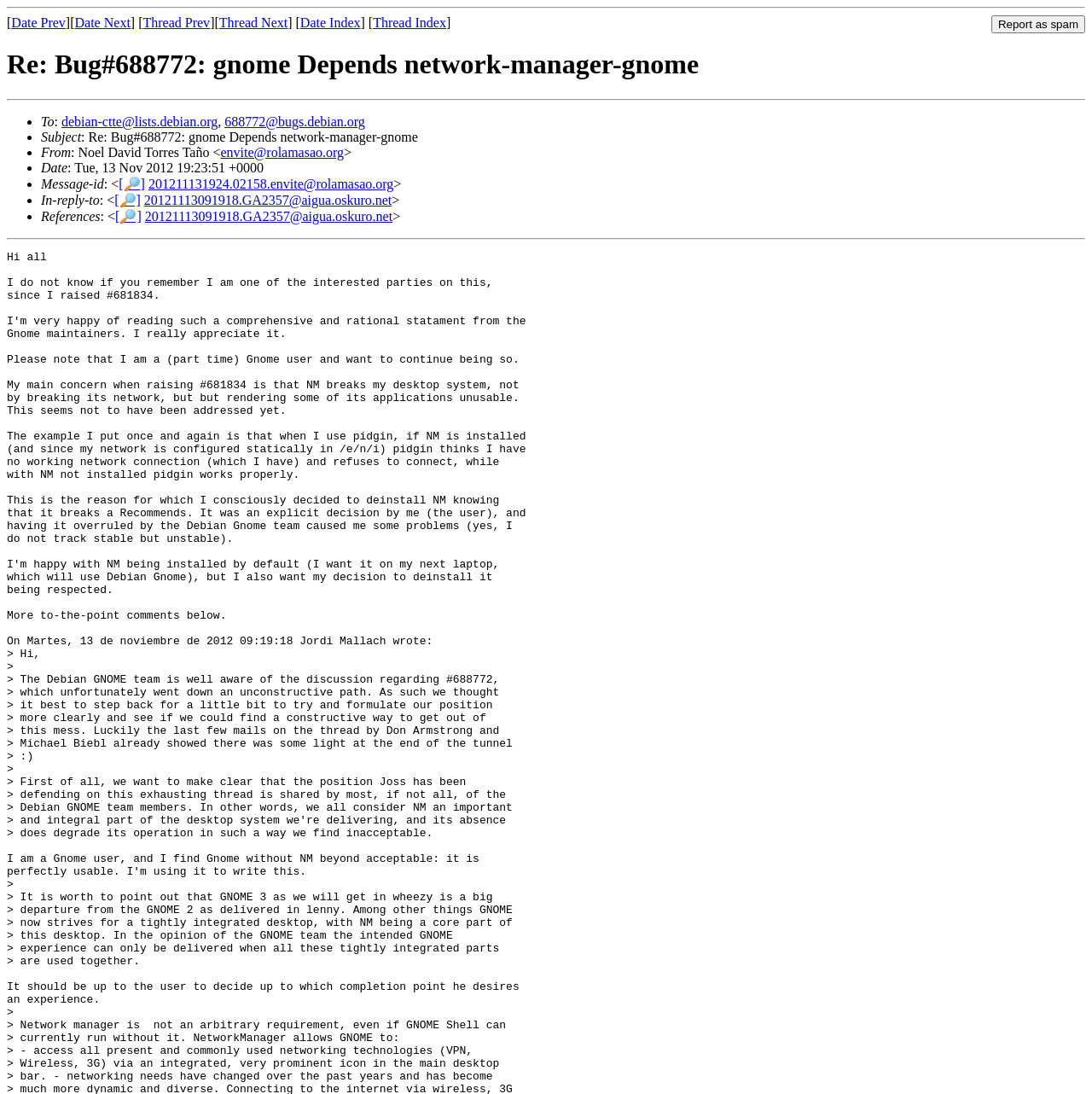Please identify the bounding box coordinates of the element's region that I should click in order to complete the following instruction: "Report as spam". The bounding box coordinates consist of four float numbers between 0 and 1, i.e., [left, top, right, bottom].

[0.908, 0.014, 0.994, 0.03]